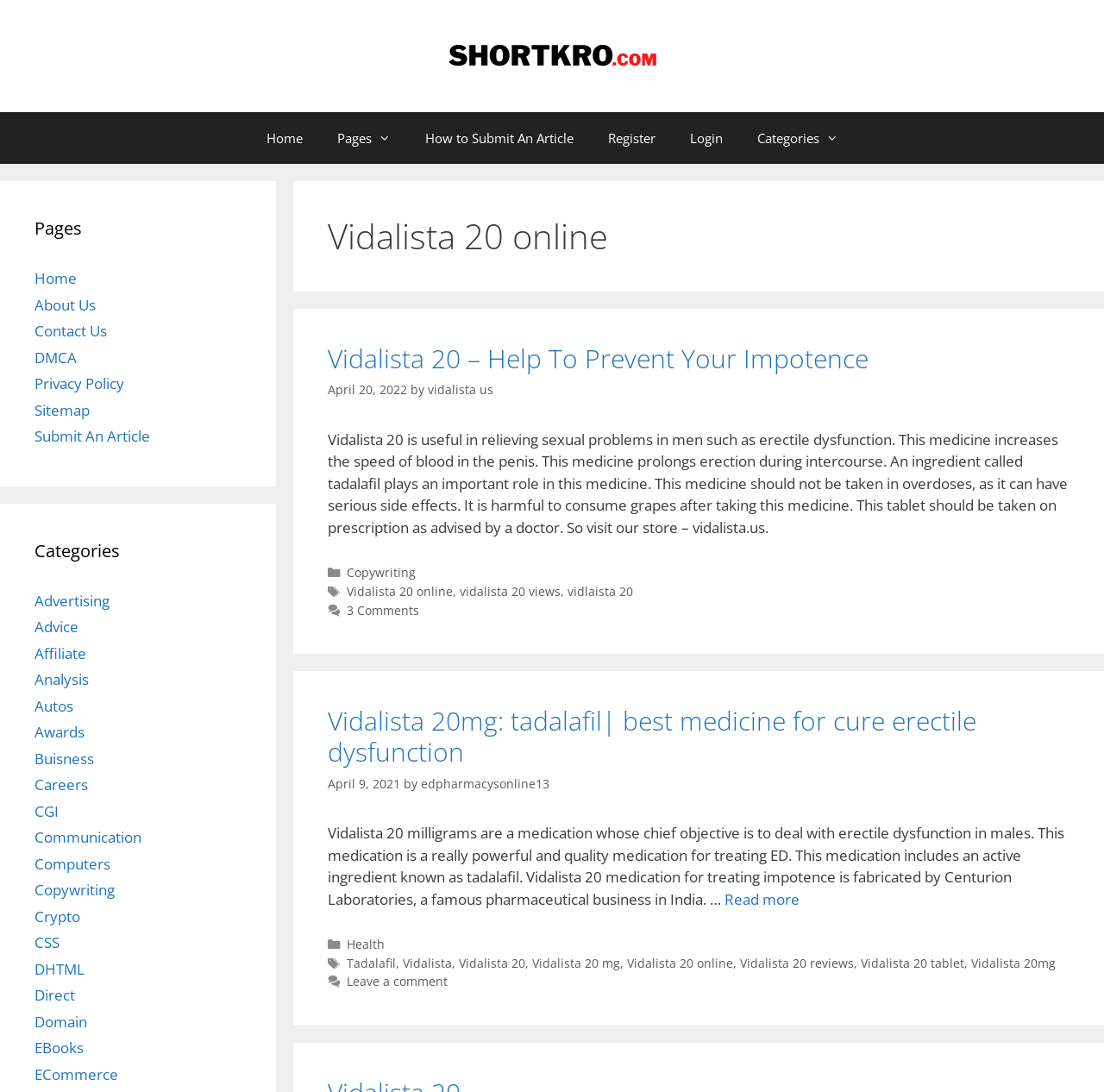Provide a one-word or one-phrase answer to the question:
What is the name of the website?

shortkro